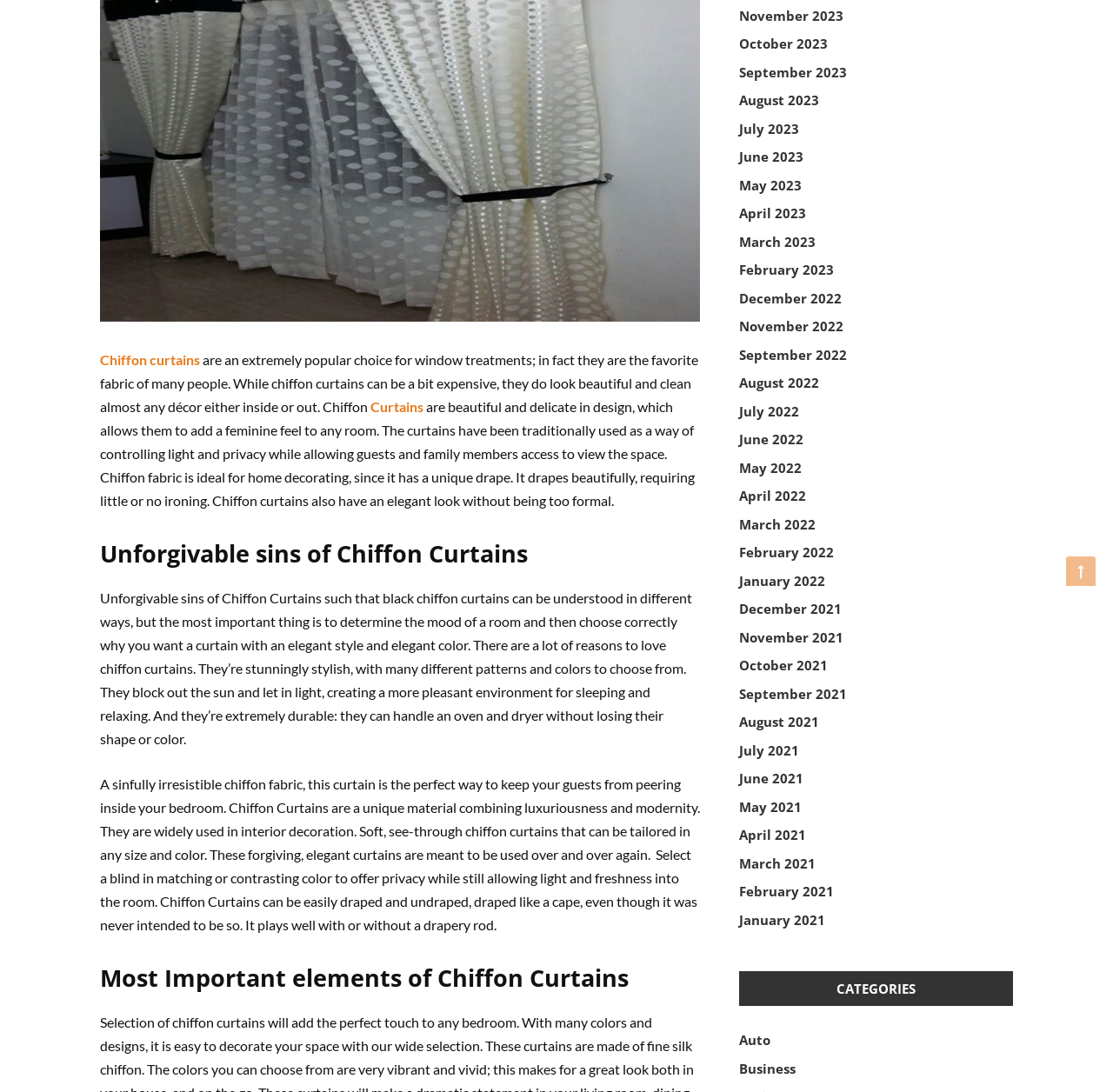Identify the bounding box of the HTML element described as: "Log in / Sign up".

None